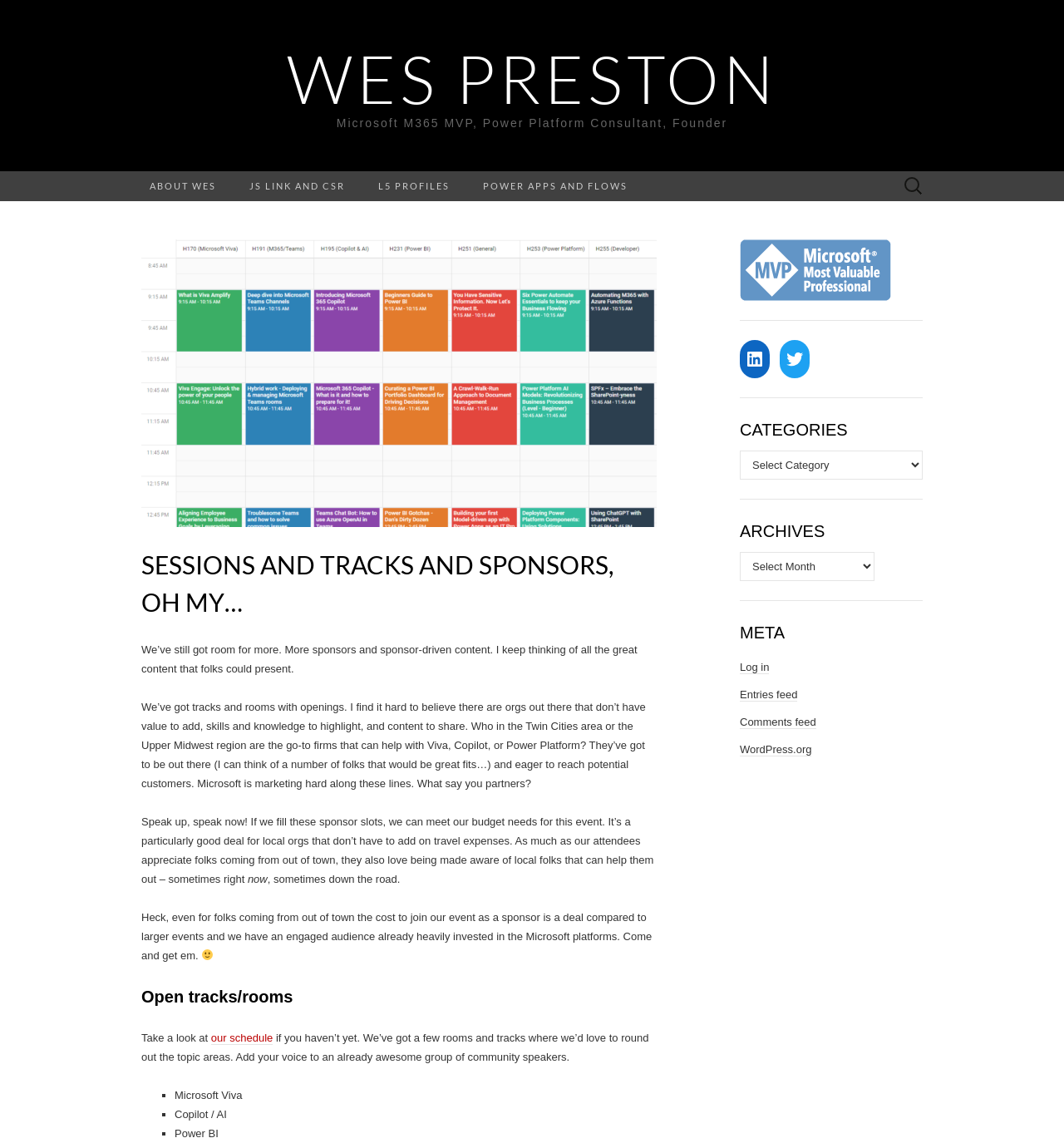What are the available tracks or rooms?
Please provide a single word or phrase as your answer based on the screenshot.

Microsoft Viva, Copilot / AI, Power BI